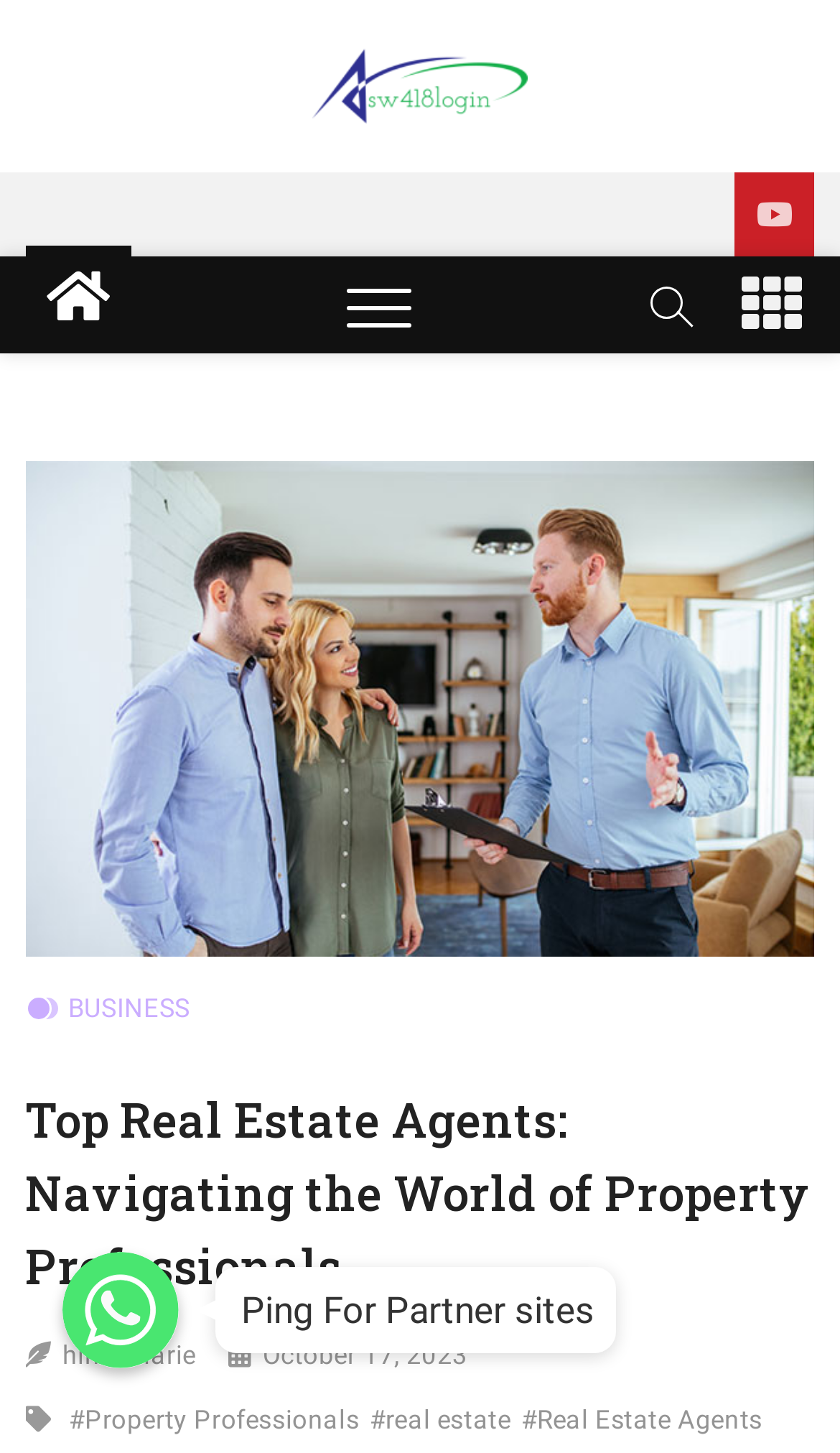Extract the bounding box coordinates for the HTML element that matches this description: "October 17, 2023". The coordinates should be four float numbers between 0 and 1, i.e., [left, top, right, bottom].

[0.313, 0.922, 0.557, 0.943]